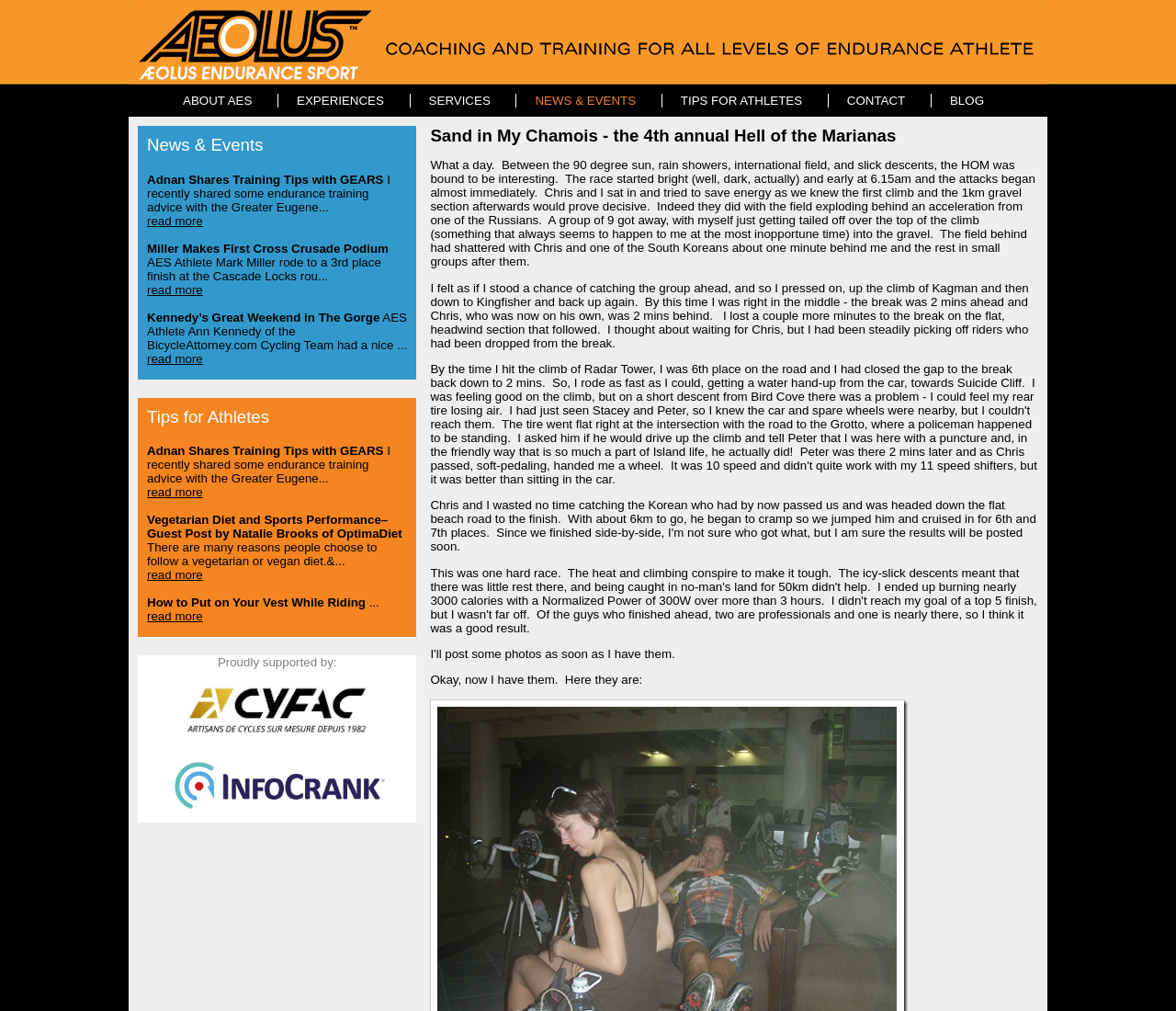Locate the bounding box of the UI element described by: "Blog" in the given webpage screenshot.

[0.808, 0.093, 0.837, 0.106]